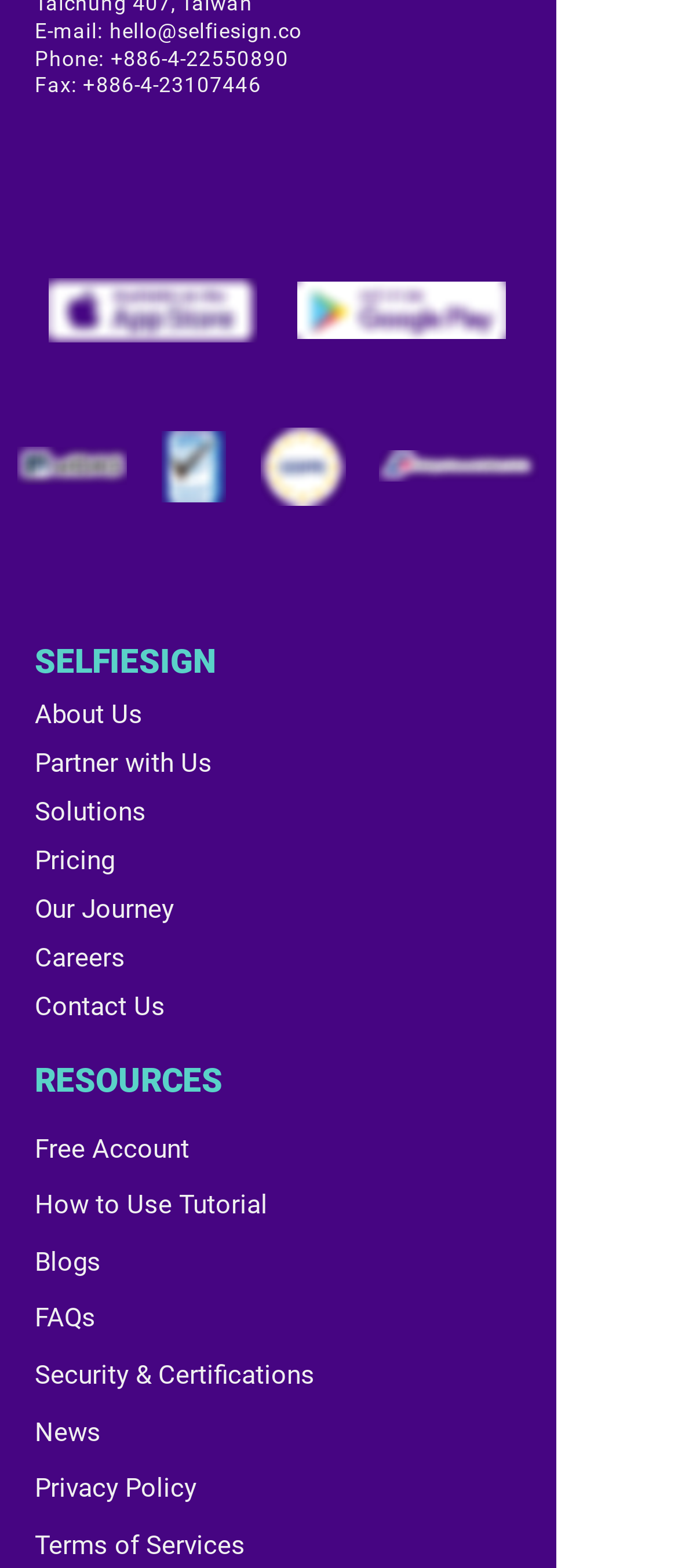Please locate the clickable area by providing the bounding box coordinates to follow this instruction: "Check the 'Security & Certifications' page".

[0.051, 0.867, 0.464, 0.887]